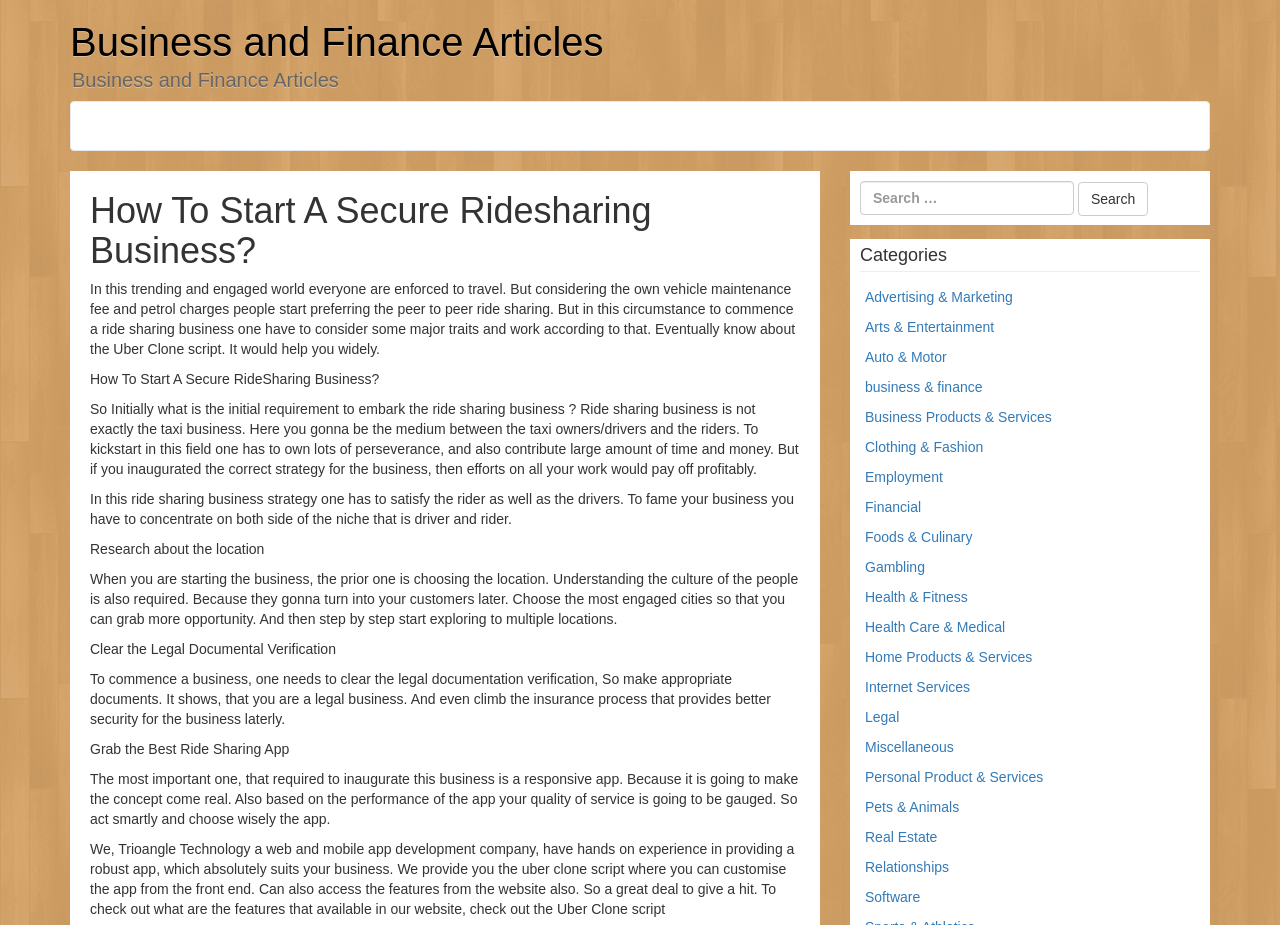What is the purpose of legal documentation verification?
Respond to the question with a well-detailed and thorough answer.

The article mentions that clearing the legal documentation verification is necessary to show that the business is legal and to provide better security for the business in the future.